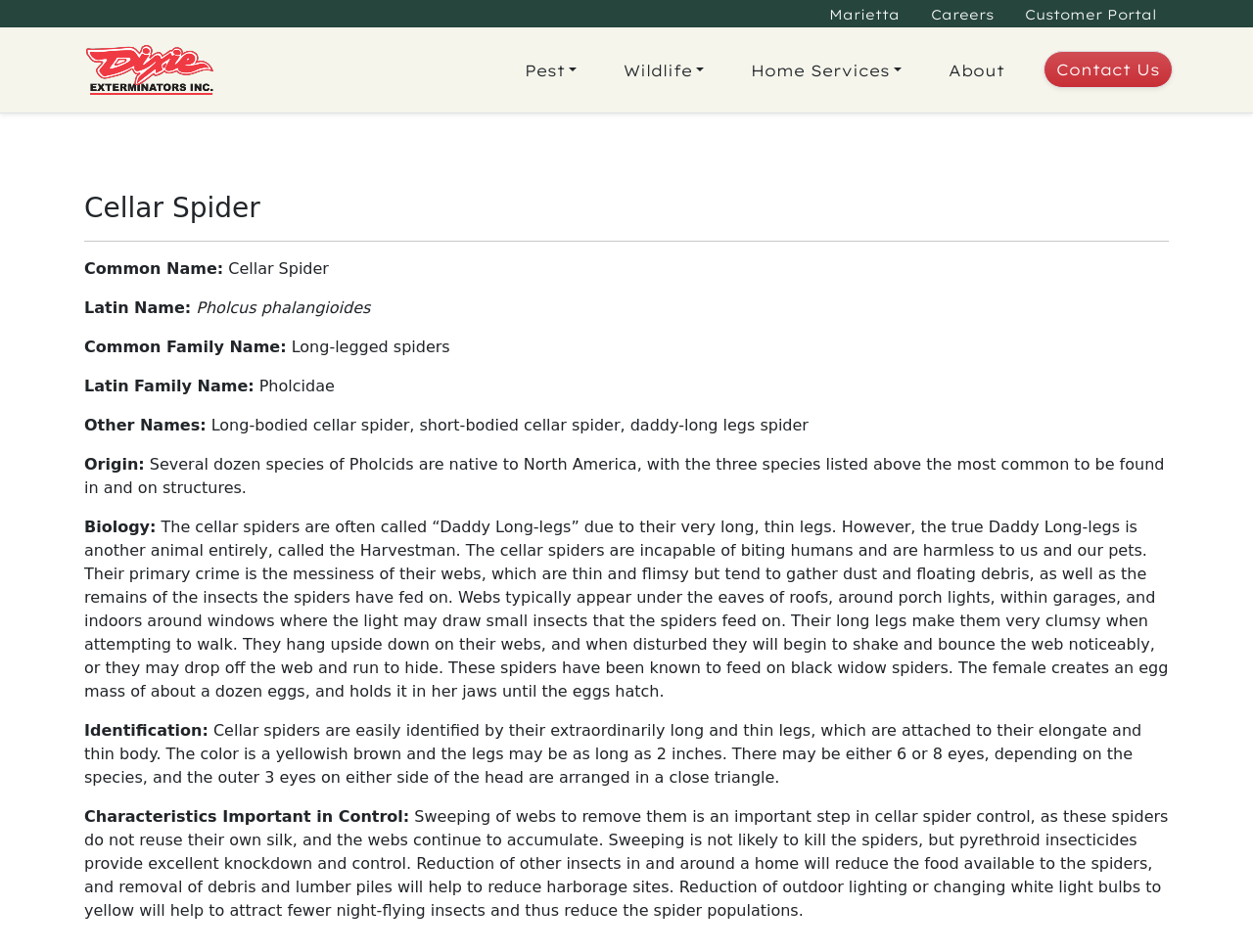Please find the bounding box coordinates of the element's region to be clicked to carry out this instruction: "Click the 'About' link".

[0.751, 0.053, 0.808, 0.094]